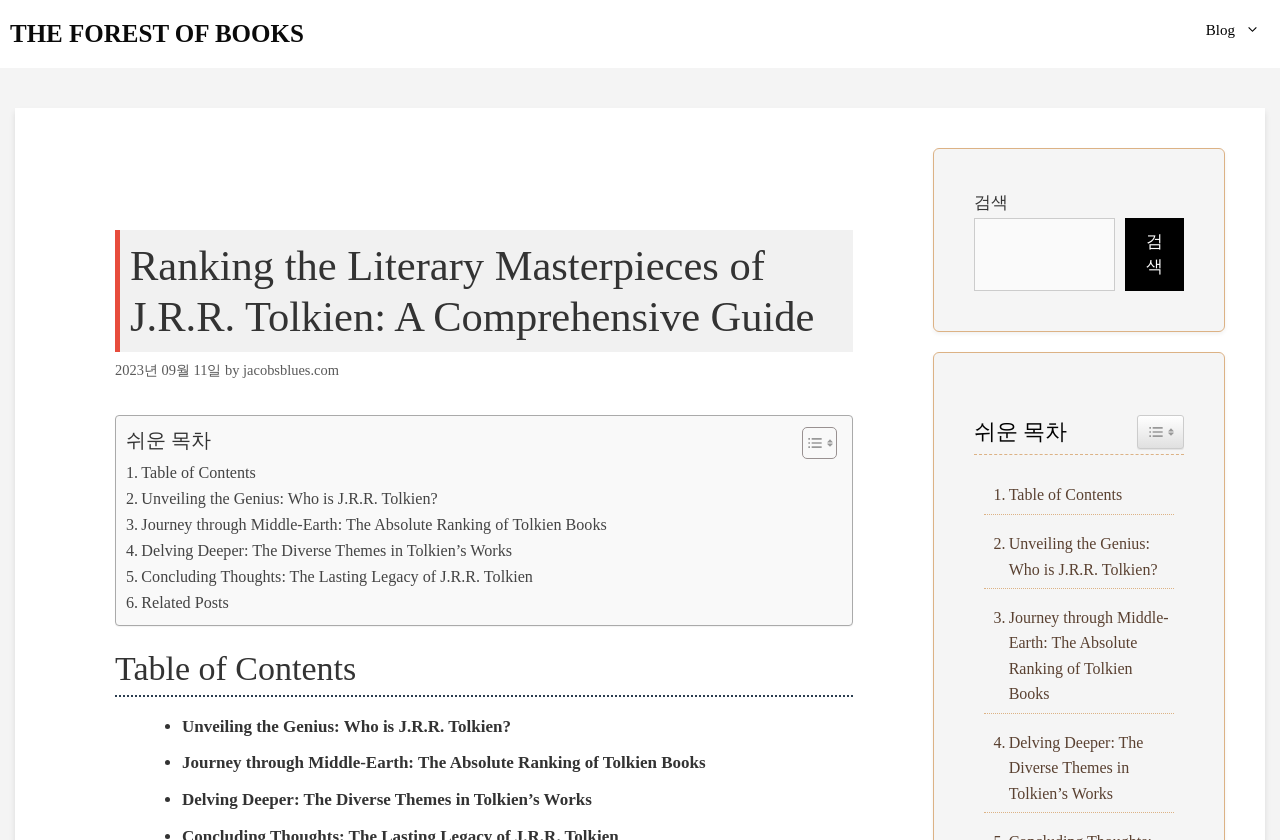Show me the bounding box coordinates of the clickable region to achieve the task as per the instruction: "Go to the store locator page".

None